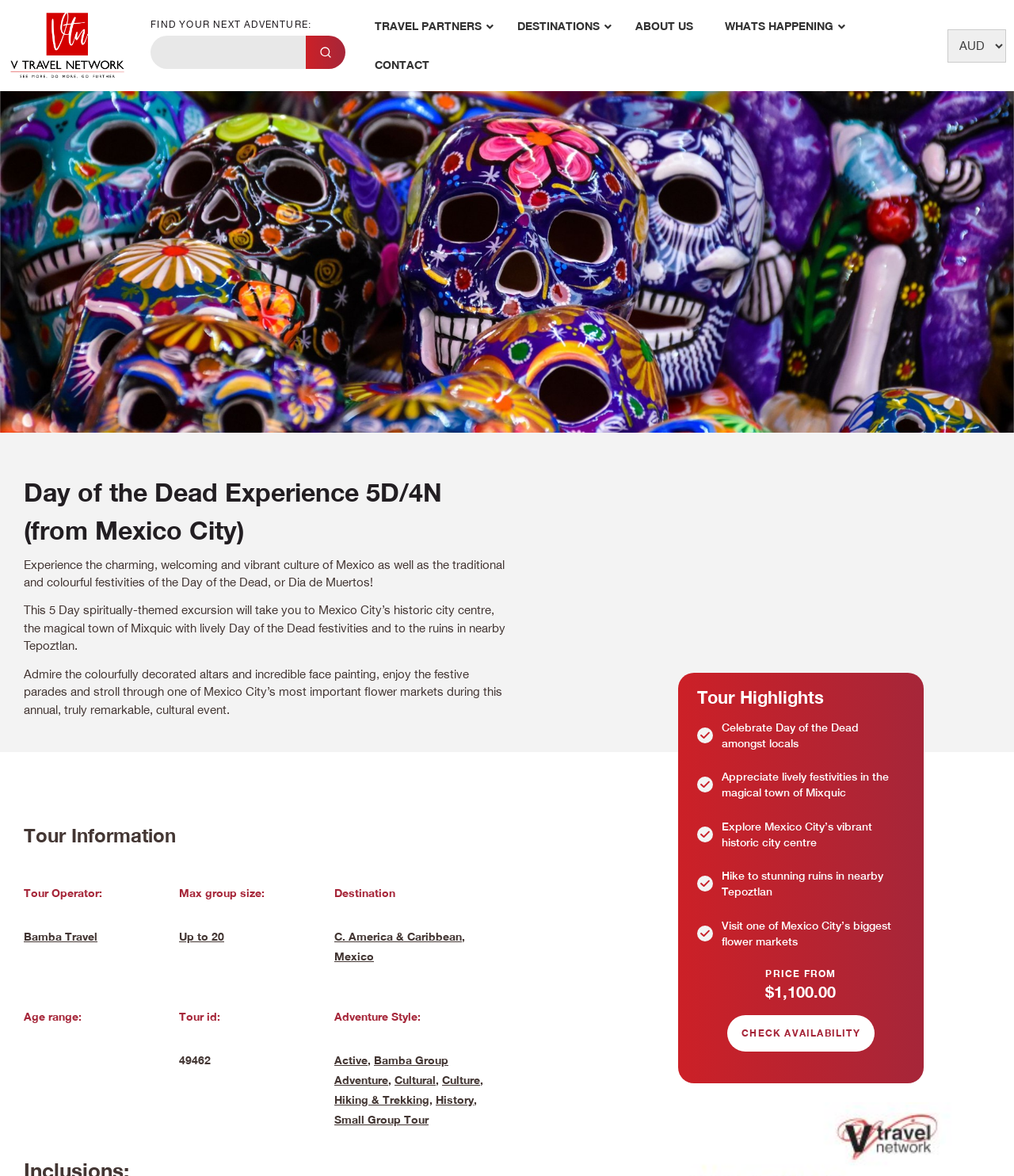What is the theme of this tour?
Please provide a single word or phrase answer based on the image.

Day of the Dead